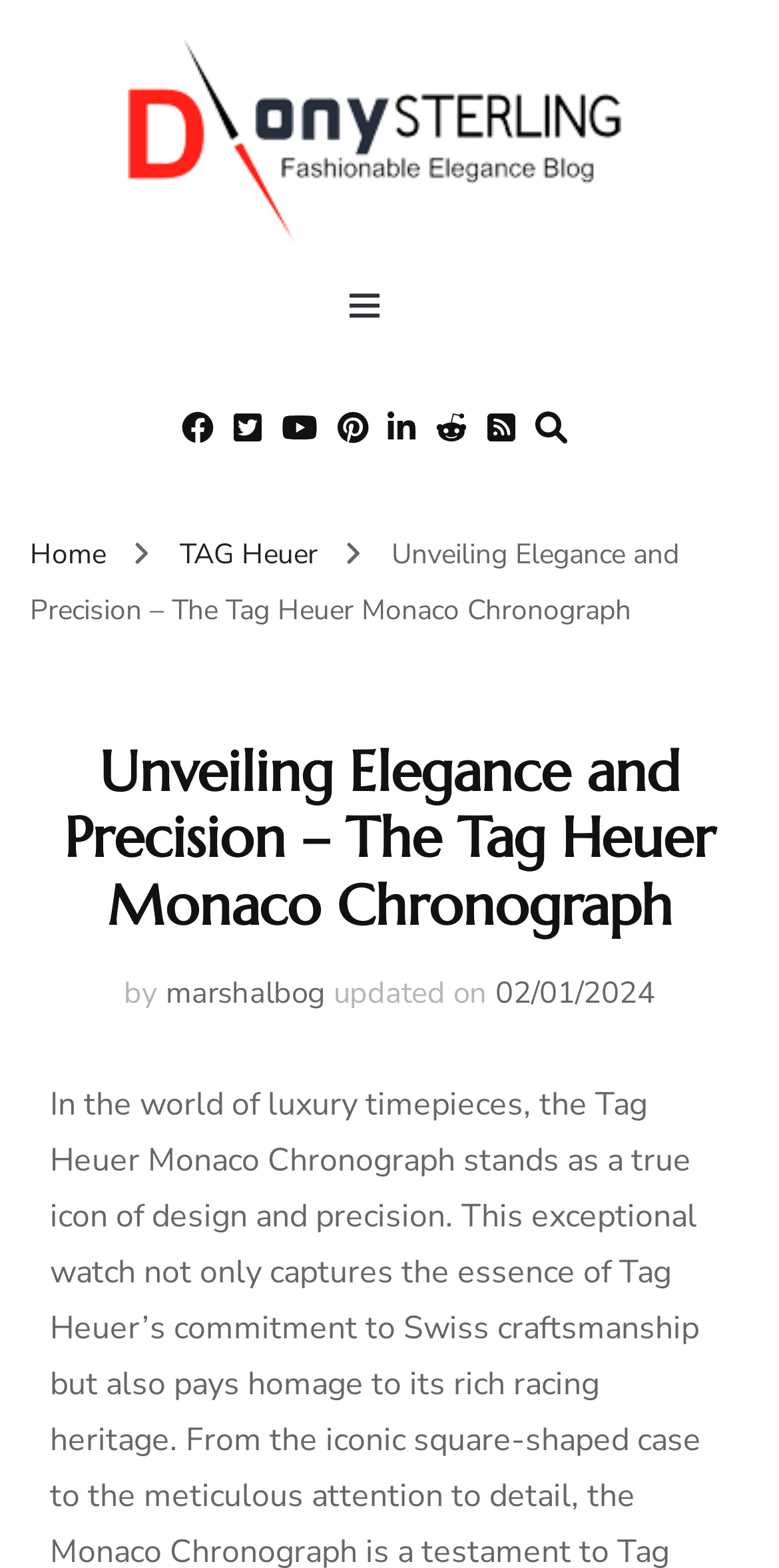What is the name of the author?
Refer to the image and answer the question using a single word or phrase.

marshalbog